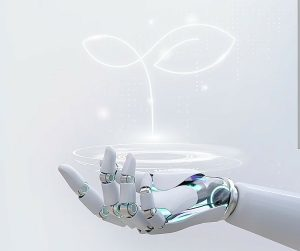Look at the image and give a detailed response to the following question: What is essential in patient care?

The caption highlights the ongoing discussions about the roles of AI in medicine, particularly in relation to empathy and human connection that are pivotal to patient care.